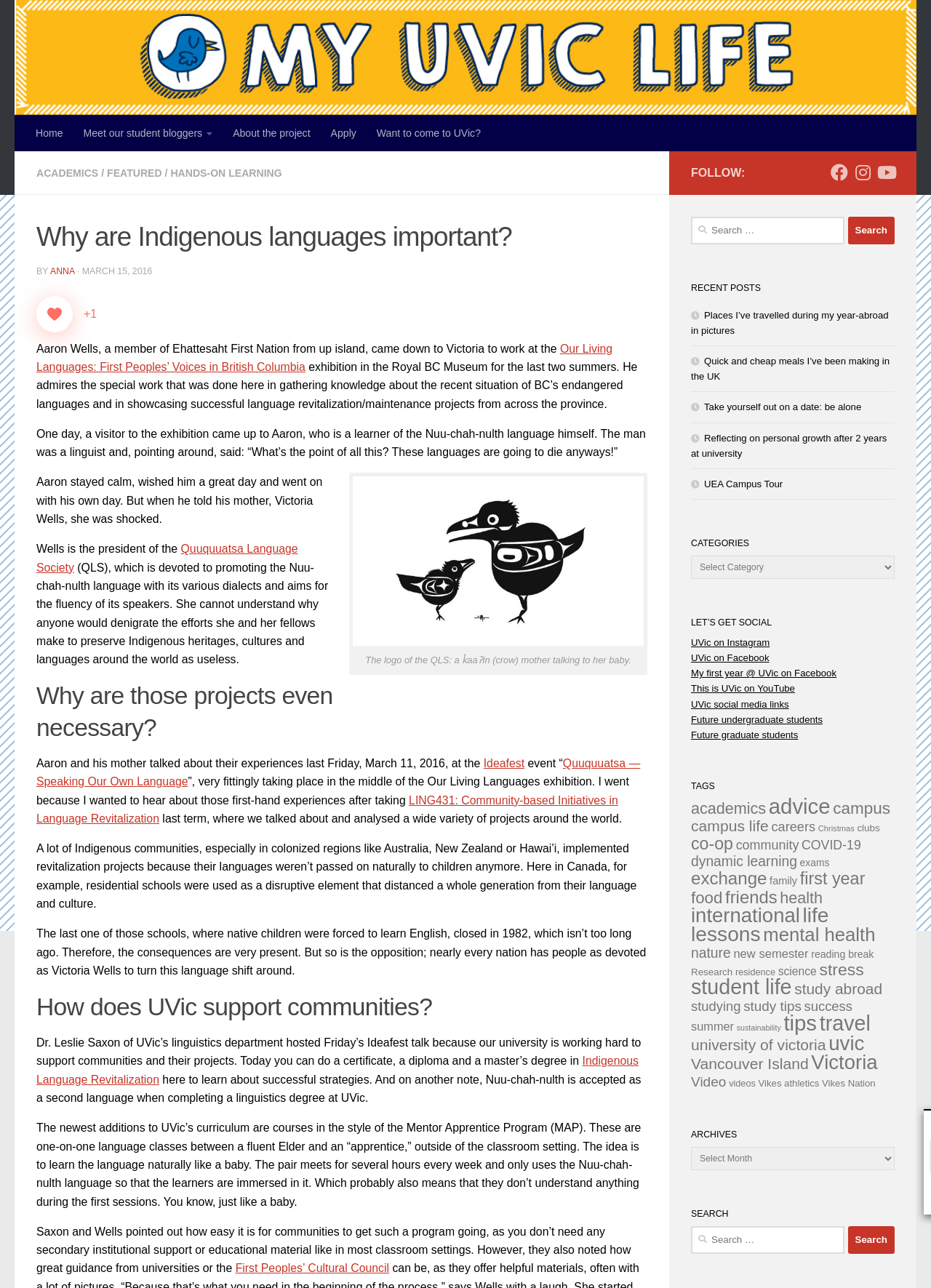Can you specify the bounding box coordinates for the region that should be clicked to fulfill this instruction: "Read the 'Why are Indigenous languages important?' article".

[0.039, 0.168, 0.695, 0.199]